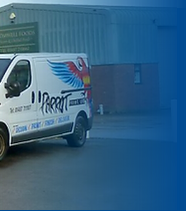What is the likely purpose of the van?
Using the screenshot, give a one-word or short phrase answer.

Mobile advertisement